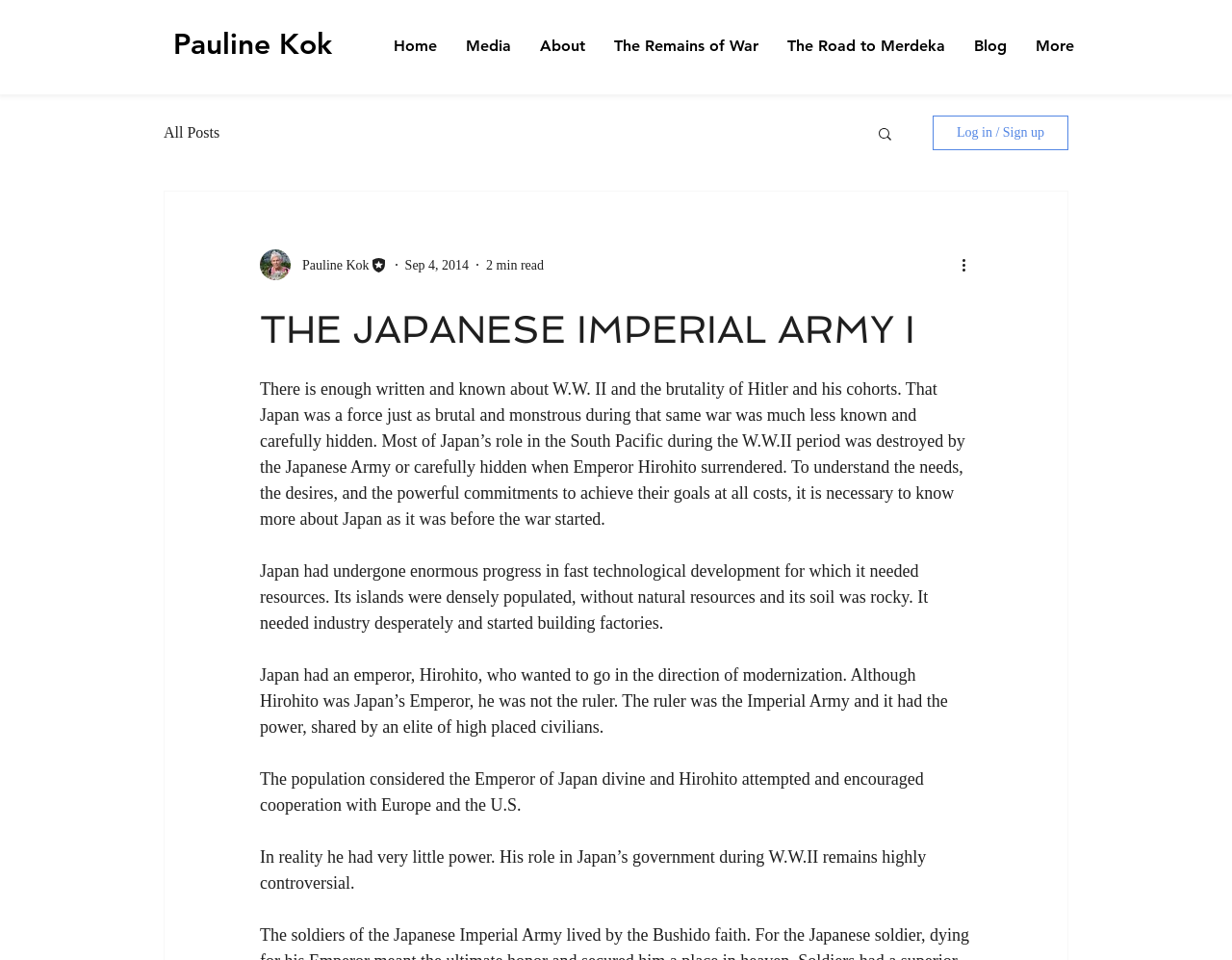Generate an in-depth caption that captures all aspects of the webpage.

This webpage is about the Japanese Imperial Army during World War II. At the top, there is a navigation bar with links to different sections of the website, including "Home", "Media", "About", and "Blog". Below the navigation bar, there is a heading with the title "THE JAPANESE IMPERIAL ARMY I".

On the left side of the page, there is a profile section with a writer's picture, name "Pauline Kok", and title "Editor". Below the profile section, there is a heading with the same title as the webpage, "THE JAPANESE IMPERIAL ARMY I".

The main content of the webpage is a series of paragraphs that discuss Japan's role in World War II, including its technological development, the role of Emperor Hirohito, and the power of the Imperial Army. The text is divided into five paragraphs, each discussing a different aspect of Japan's history during the war.

On the right side of the page, there is a search button and a button to log in or sign up. There is also a link to "All Posts" and a "More actions" button. At the bottom of the page, there is a section with the writer's name, title, and the date of the post, "Sep 4, 2014", with an estimated reading time of "2 min read".